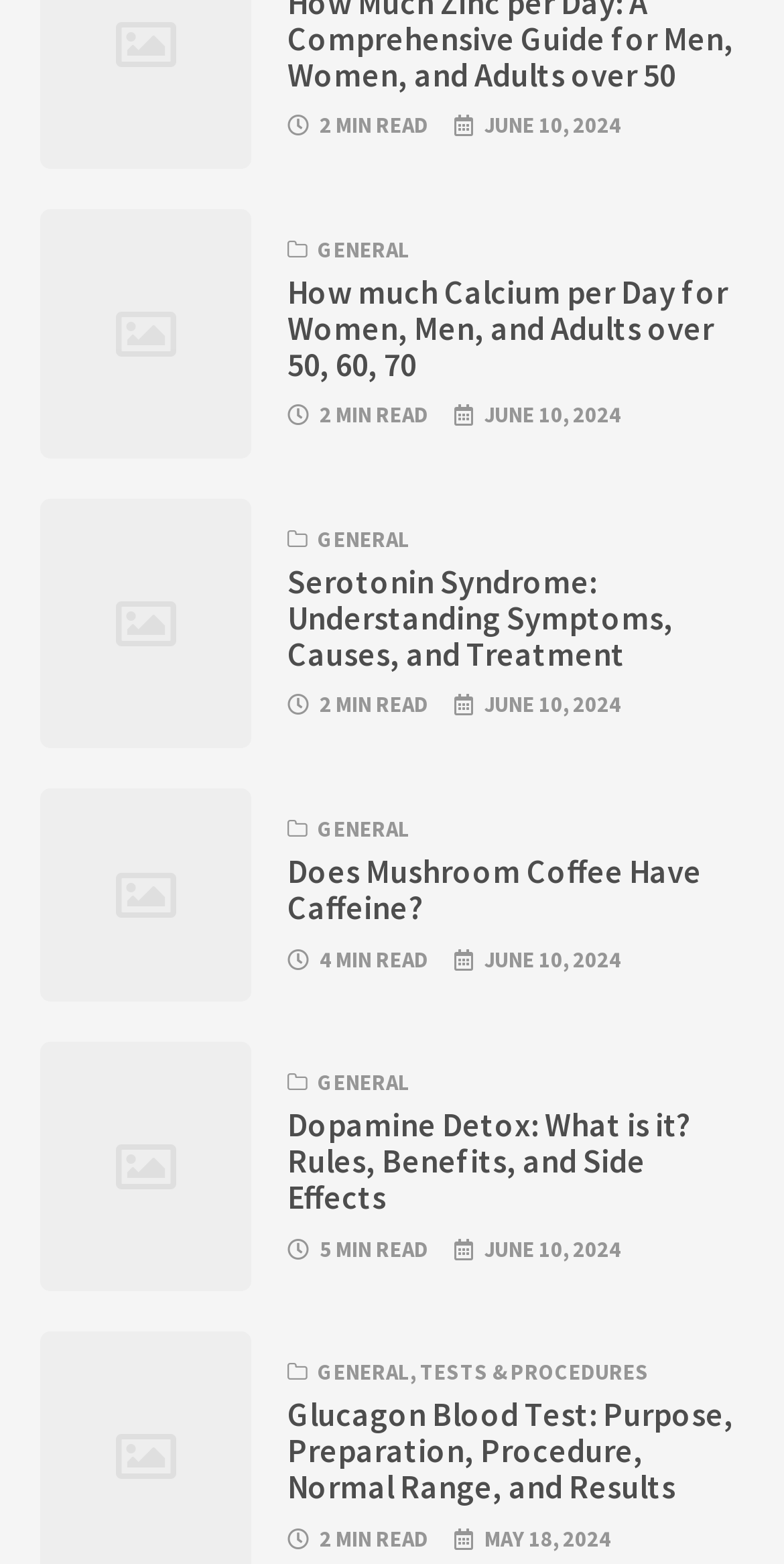Determine the bounding box coordinates for the area that needs to be clicked to fulfill this task: "Explore dopamine detox rules and benefits". The coordinates must be given as four float numbers between 0 and 1, i.e., [left, top, right, bottom].

[0.051, 0.666, 0.321, 0.825]